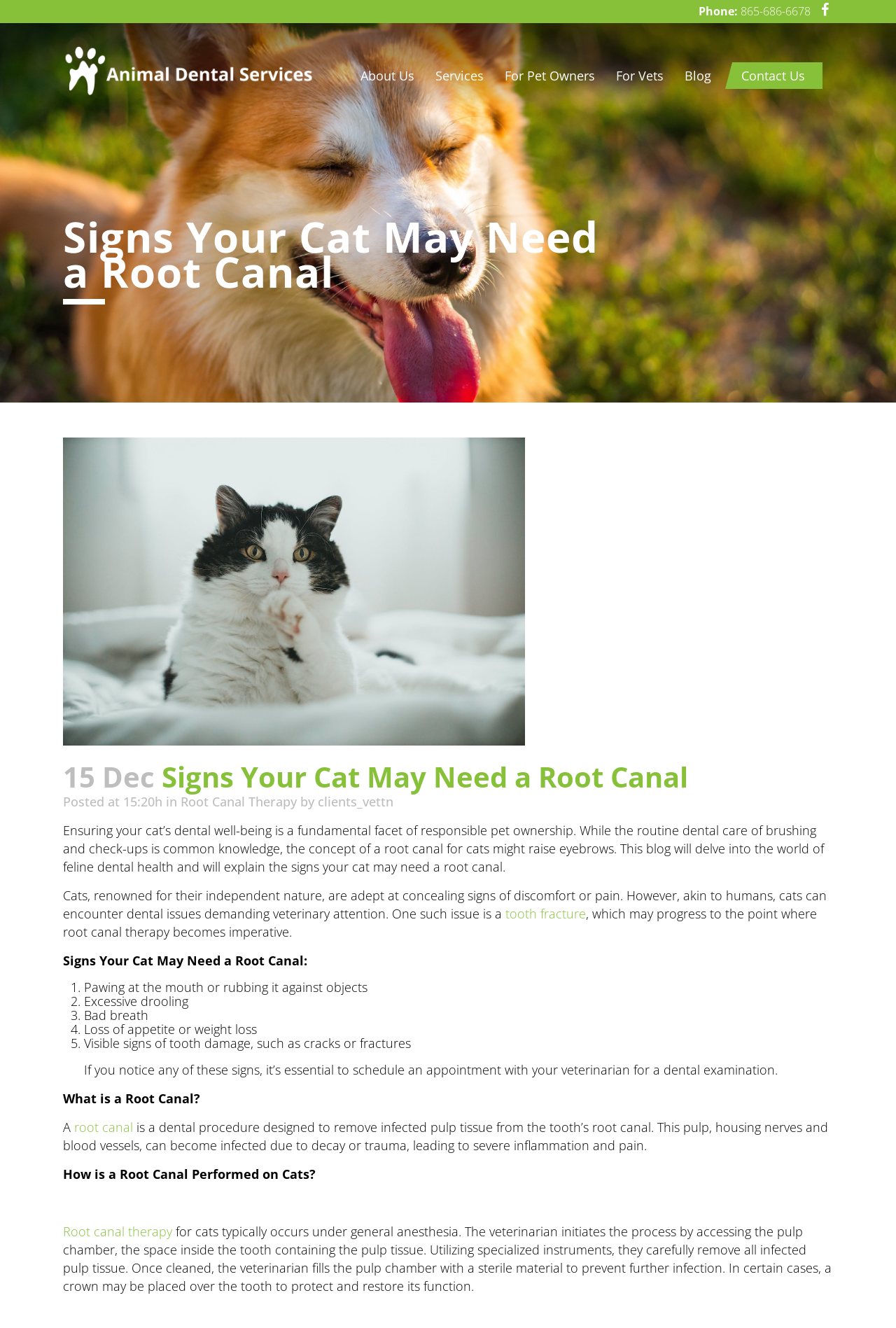Please specify the bounding box coordinates in the format (top-left x, top-left y, bottom-right x, bottom-right y), with values ranging from 0 to 1. Identify the bounding box for the UI component described as follows: For Vets

[0.676, 0.017, 0.752, 0.096]